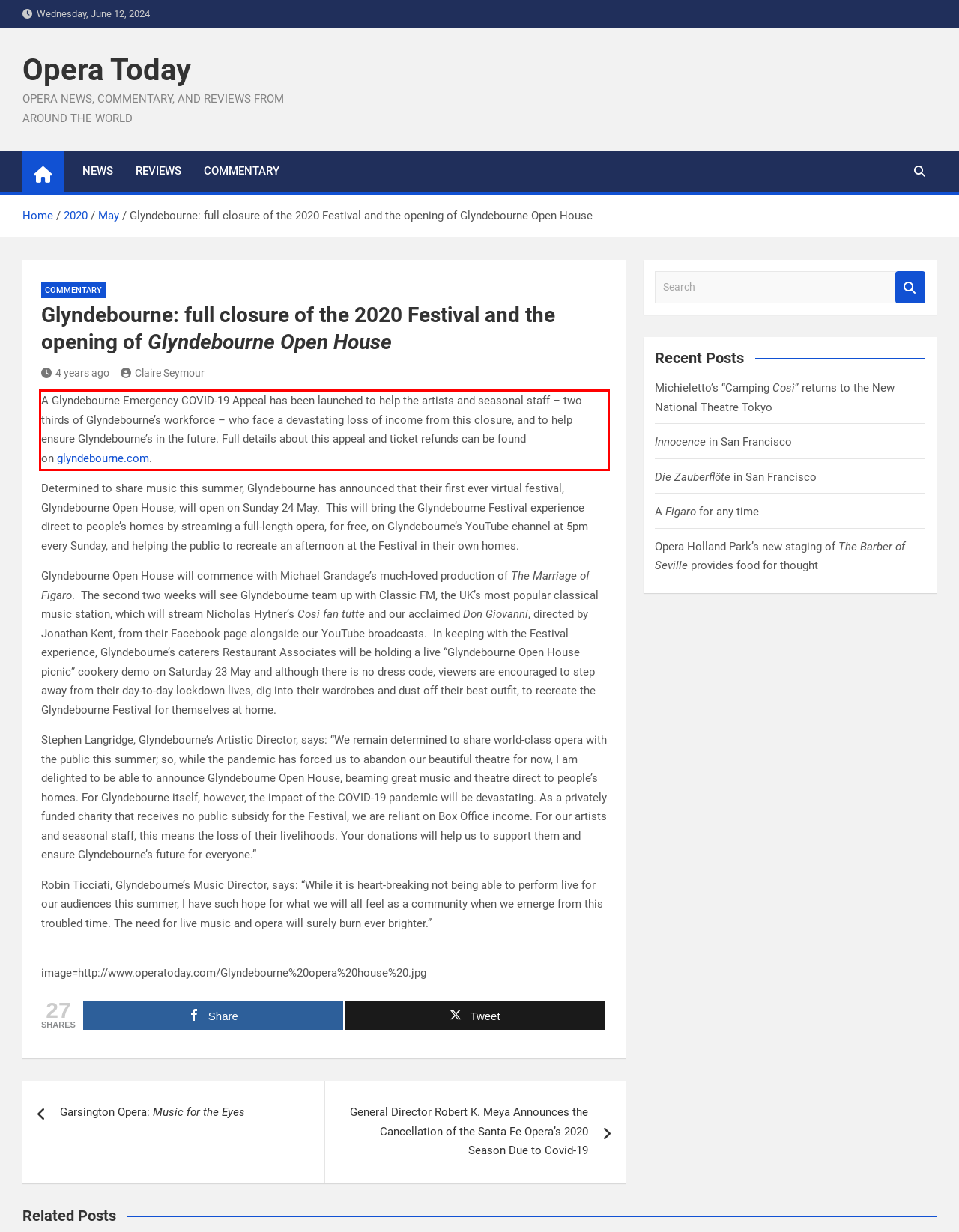There is a screenshot of a webpage with a red bounding box around a UI element. Please use OCR to extract the text within the red bounding box.

A Glyndebourne Emergency COVID-19 Appeal has been launched to help the artists and seasonal staff – two thirds of Glyndebourne’s workforce – who face a devastating loss of income from this closure, and to help ensure Glyndebourne’s in the future. Full details about this appeal and ticket refunds can be found on glyndebourne.com.